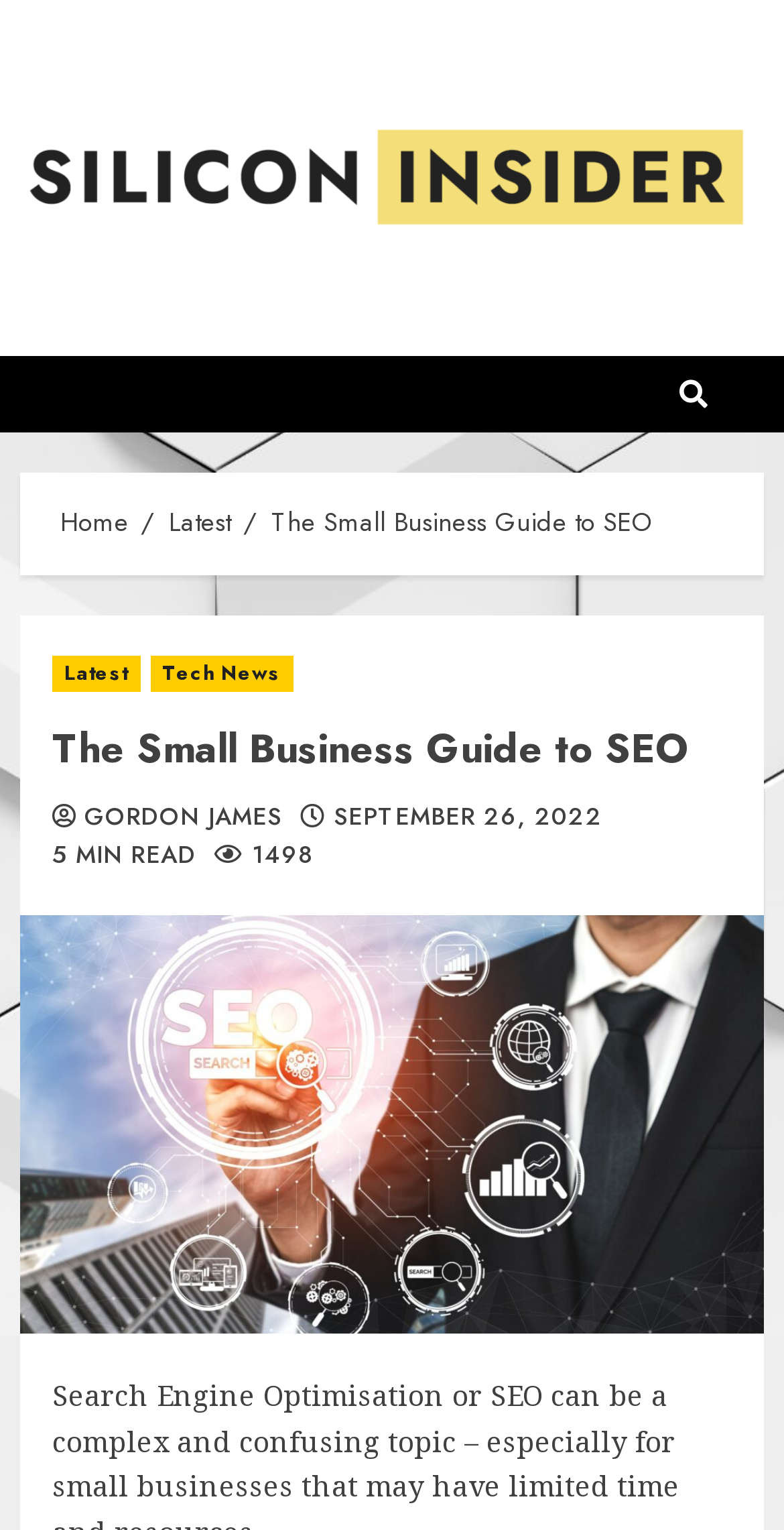Identify and extract the heading text of the webpage.

The Small Business Guide to SEO